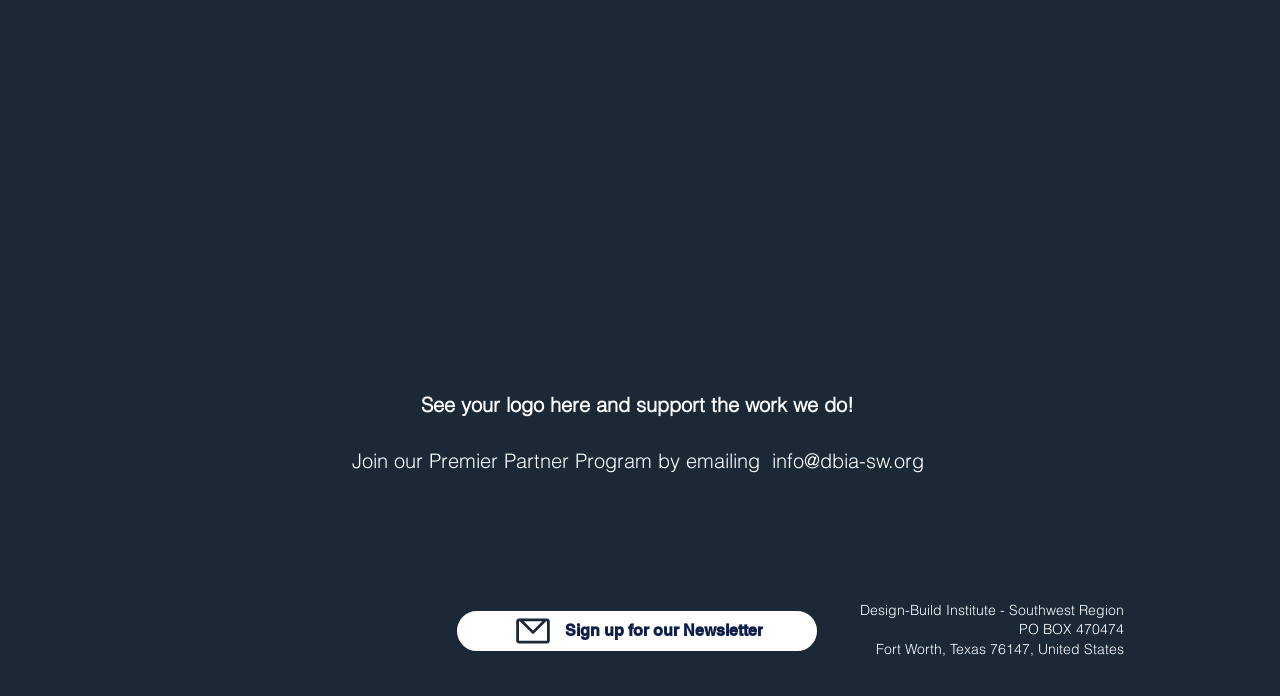Specify the bounding box coordinates (top-left x, top-left y, bottom-right x, bottom-right y) of the UI element in the screenshot that matches this description: aria-label="Facebook"

[0.121, 0.87, 0.158, 0.938]